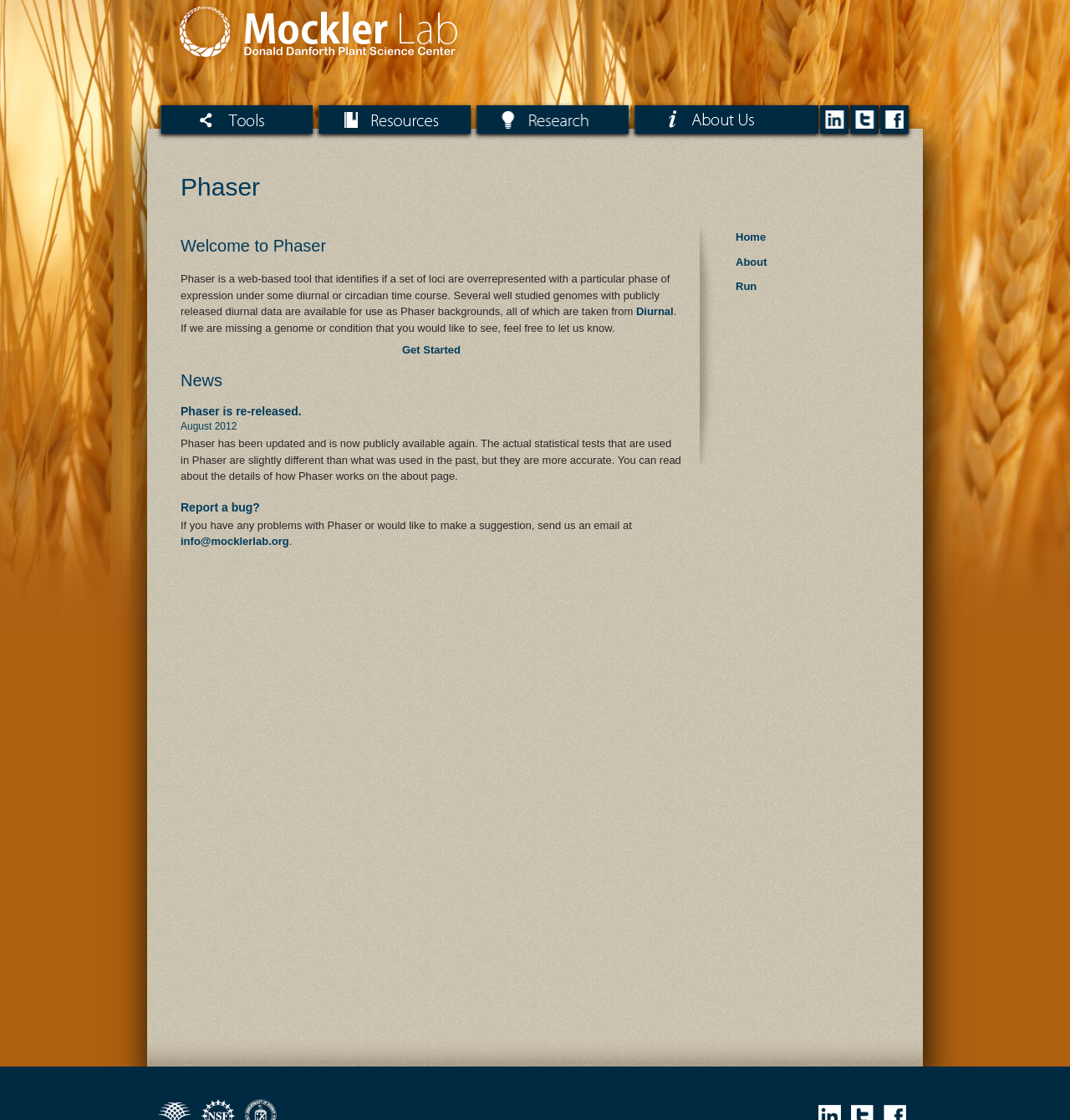Kindly determine the bounding box coordinates of the area that needs to be clicked to fulfill this instruction: "Click on Tools".

[0.15, 0.094, 0.292, 0.119]